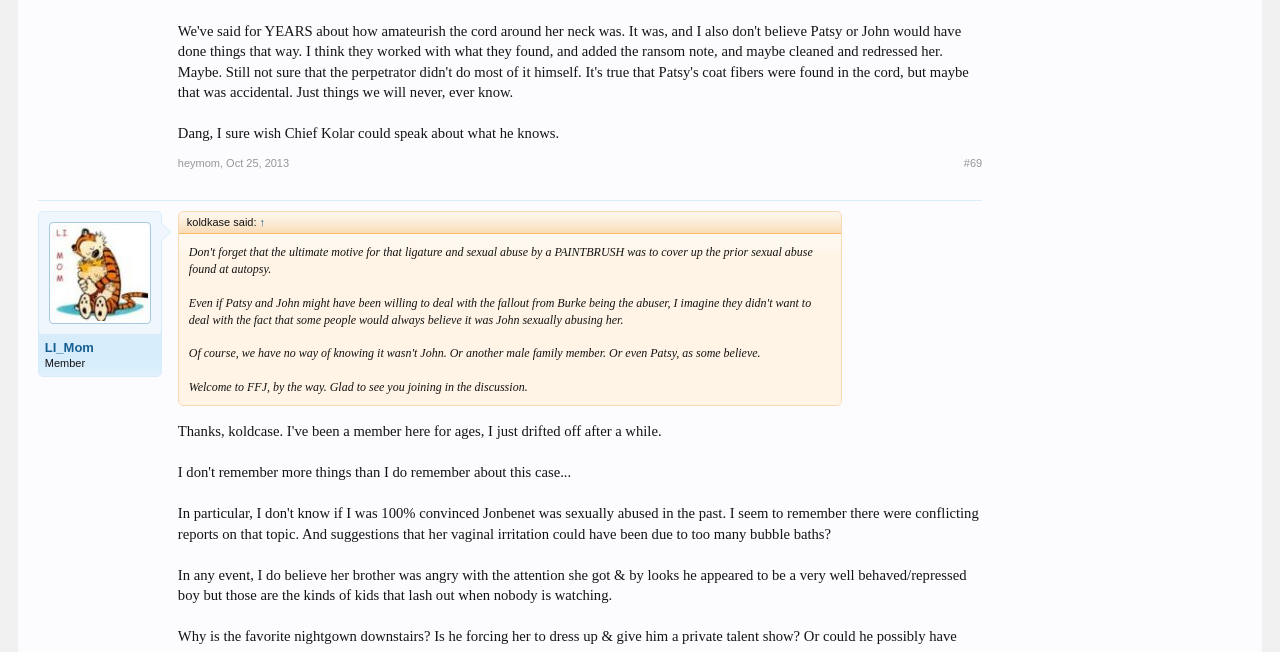Can you provide the bounding box coordinates for the element that should be clicked to implement the instruction: "Share paper"?

None